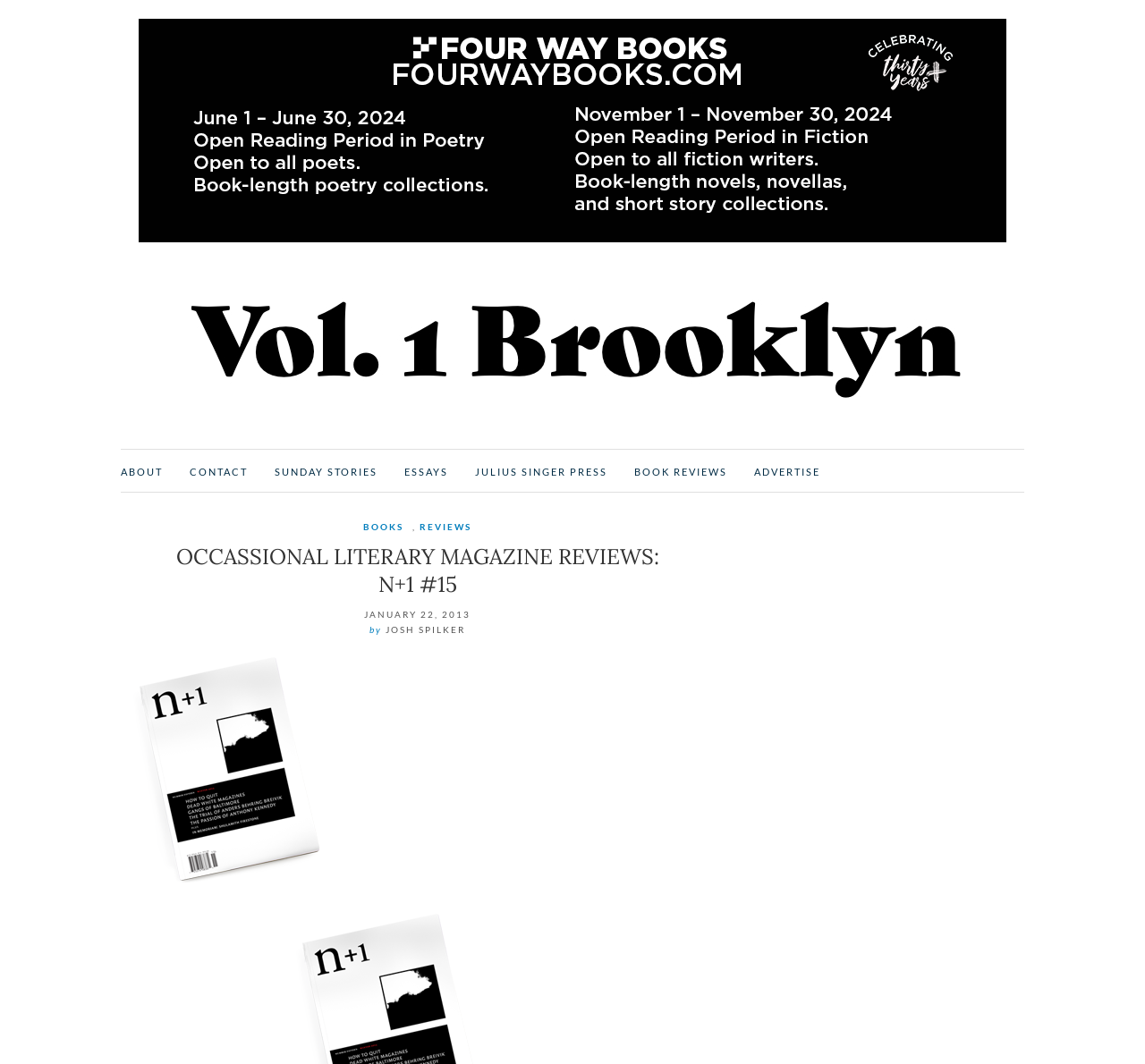Determine the bounding box coordinates of the UI element described by: "Book Reviews".

[0.554, 0.436, 0.635, 0.451]